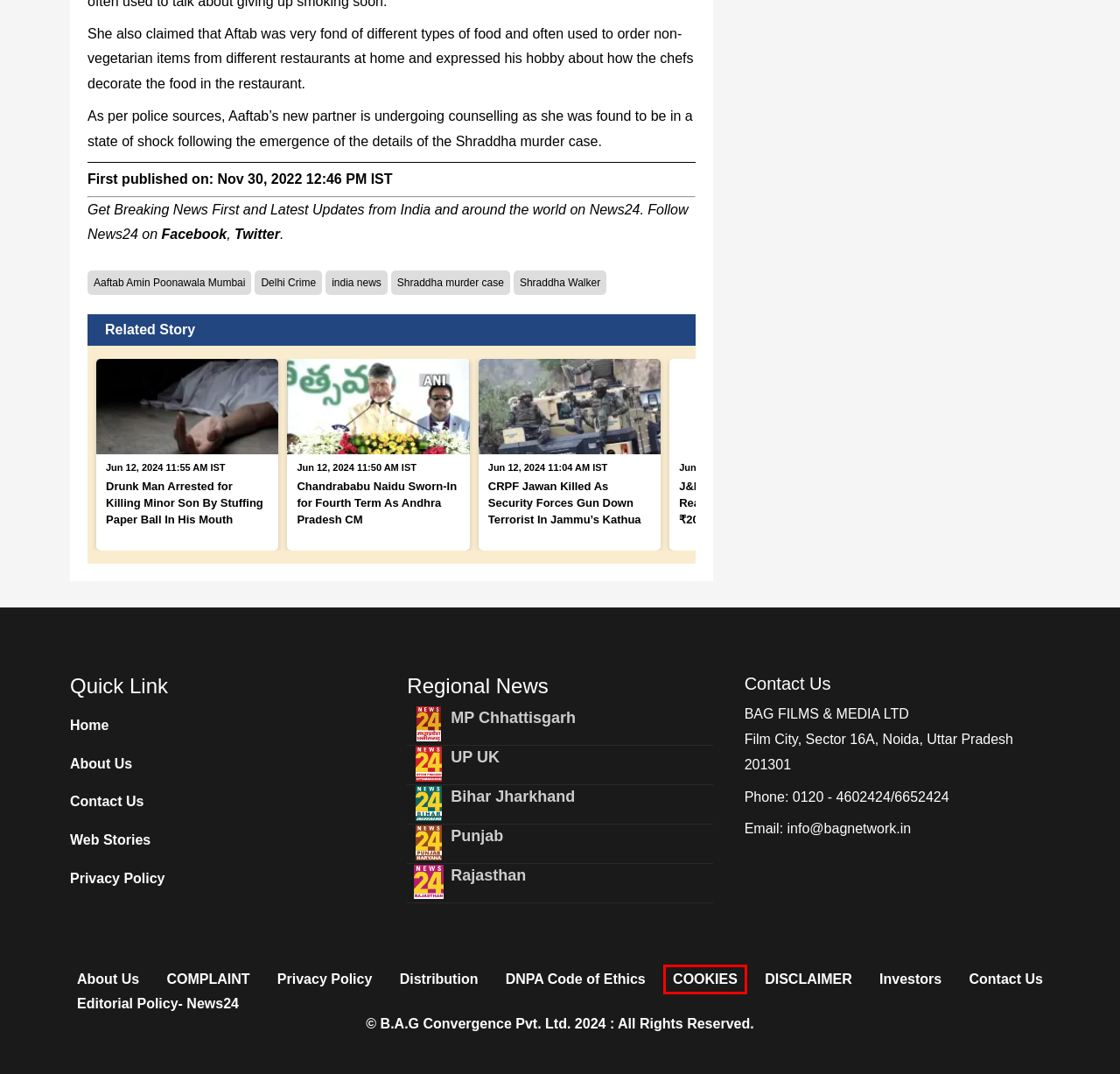You are presented with a screenshot of a webpage that includes a red bounding box around an element. Determine which webpage description best matches the page that results from clicking the element within the red bounding box. Here are the candidates:
A. DNPA Code of Ethics - News24
B. Shraddha Walker Archives - News24
C. Drunk Man Arrested for Killing Son with Paper Ball
D. COOKIES - News24
E. Privacy Policy - News24
F. india news Archives - News24
G. About Us - News24
H. COMPLAINT - News24

D